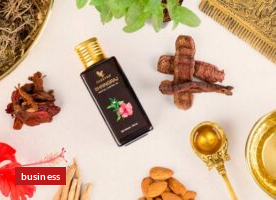What type of ingredients surround the essential oil bottle?
Examine the webpage screenshot and provide an in-depth answer to the question.

The image shows various traditional ingredients surrounding the essential oil bottle, including spices and herbs such as turmeric, almonds, and what appears to be cinnamon sticks, which are commonly used in natural healing and beauty rituals.